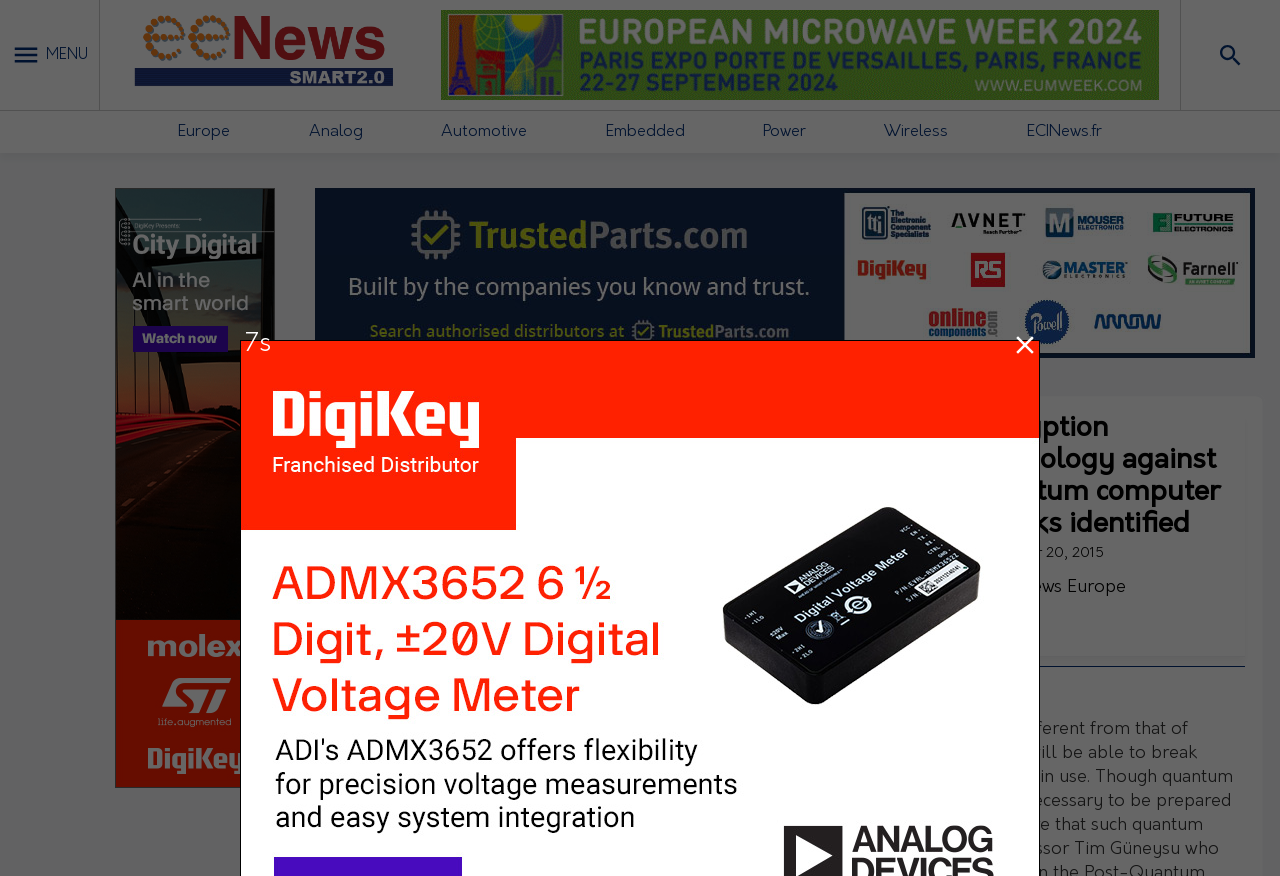Can you give a detailed response to the following question using the information from the image? How many news articles are listed?

There are 5 news articles listed on the webpage, as indicated by the list markers '1.', '2.', '3.', '4.', and '5.'.